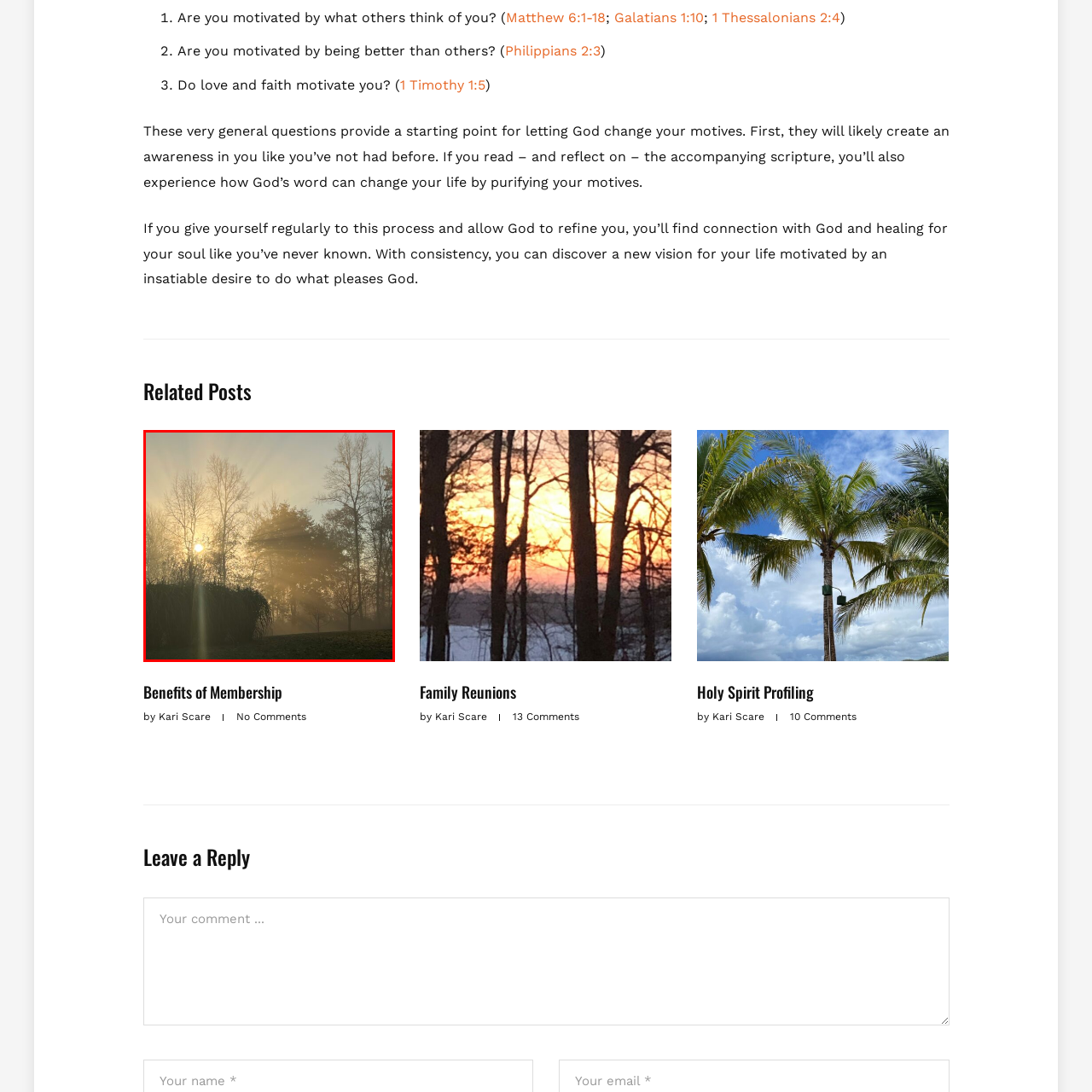Please analyze the elements within the red highlighted area in the image and provide a comprehensive answer to the following question: What is in the foreground of the image?

According to the caption, a cluster of tall grasses is present in the foreground of the image, adding texture to the scene.